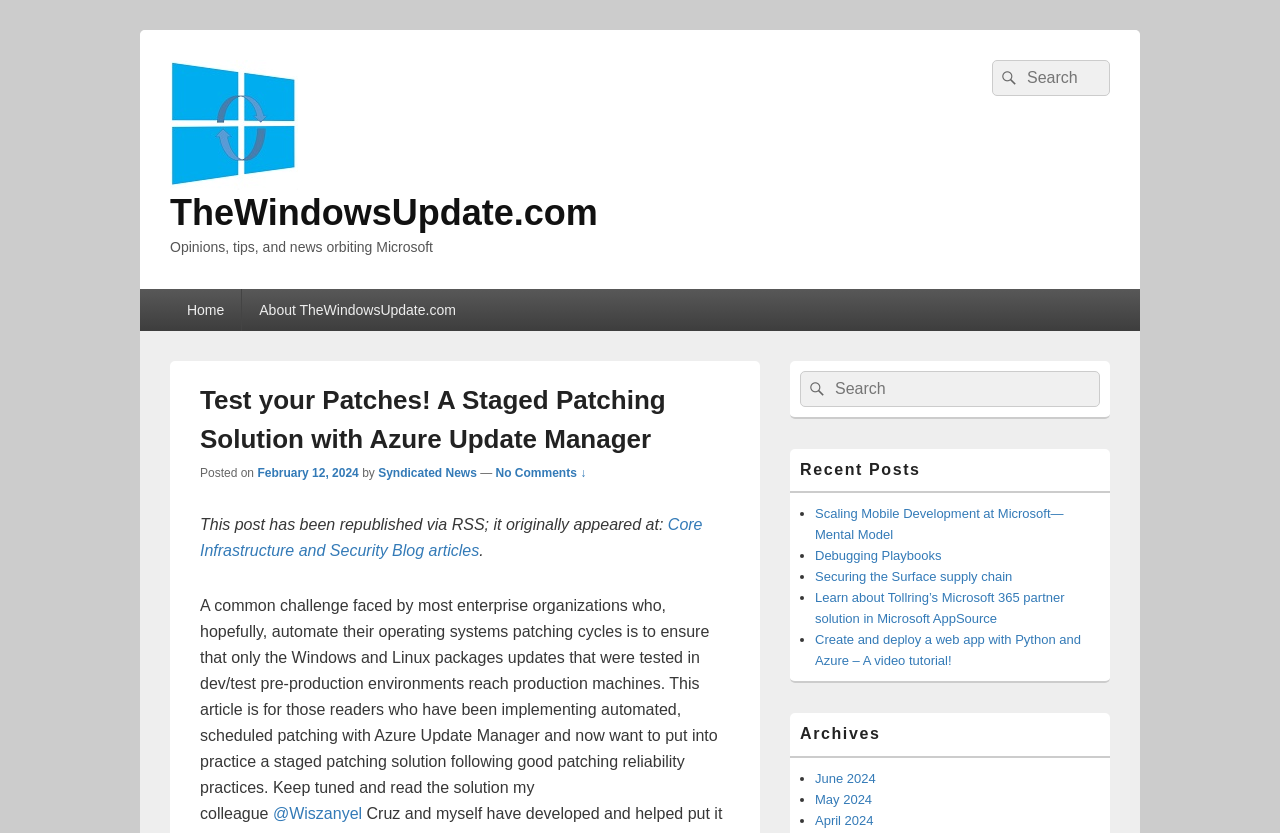Please provide the bounding box coordinates in the format (top-left x, top-left y, bottom-right x, bottom-right y). Remember, all values are floating point numbers between 0 and 1. What is the bounding box coordinate of the region described as: No Comments ↓

[0.387, 0.559, 0.458, 0.576]